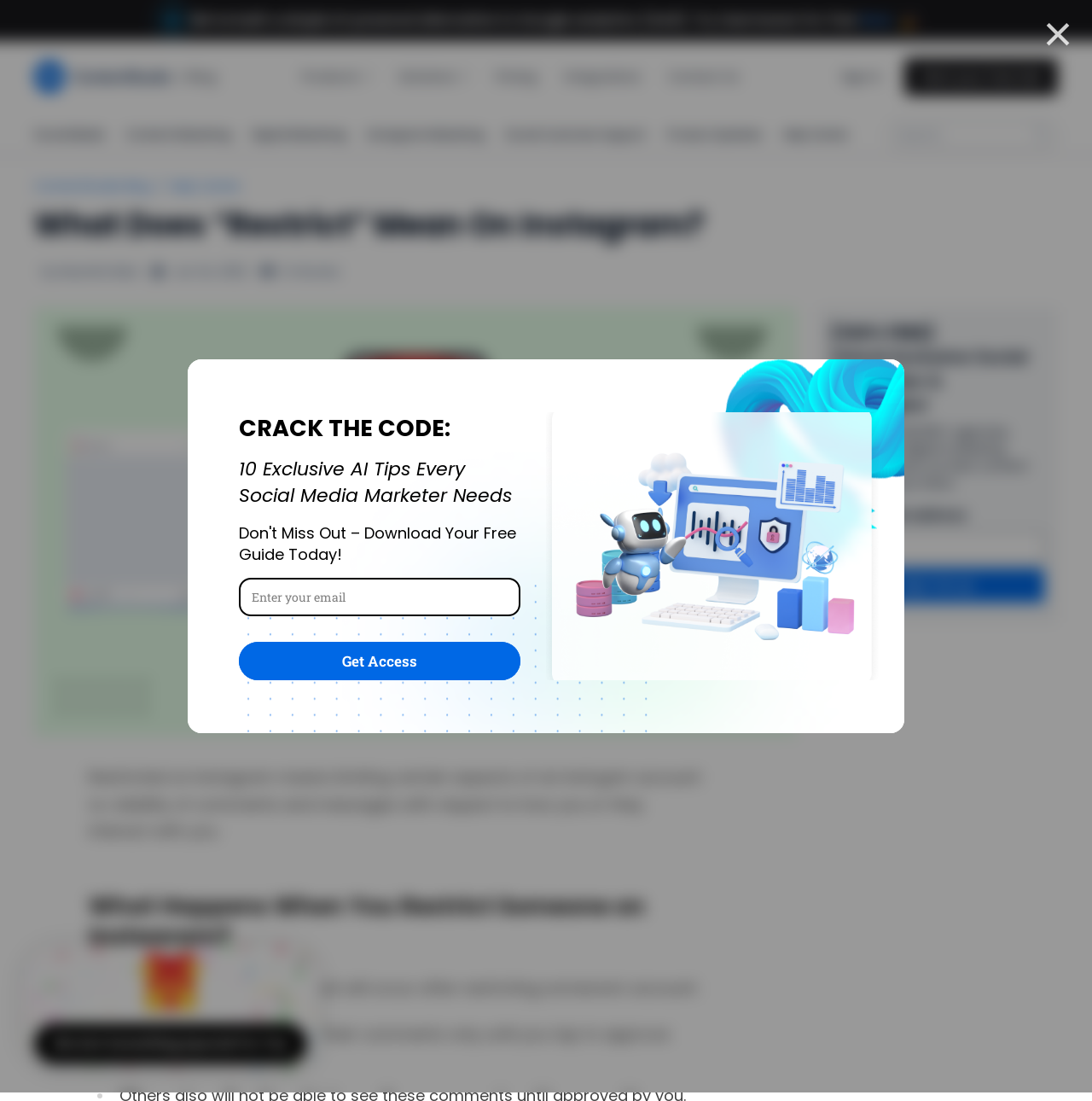Please indicate the bounding box coordinates of the element's region to be clicked to achieve the instruction: "Click on 'Sign in'". Provide the coordinates as four float numbers between 0 and 1, i.e., [left, top, right, bottom].

[0.755, 0.053, 0.822, 0.087]